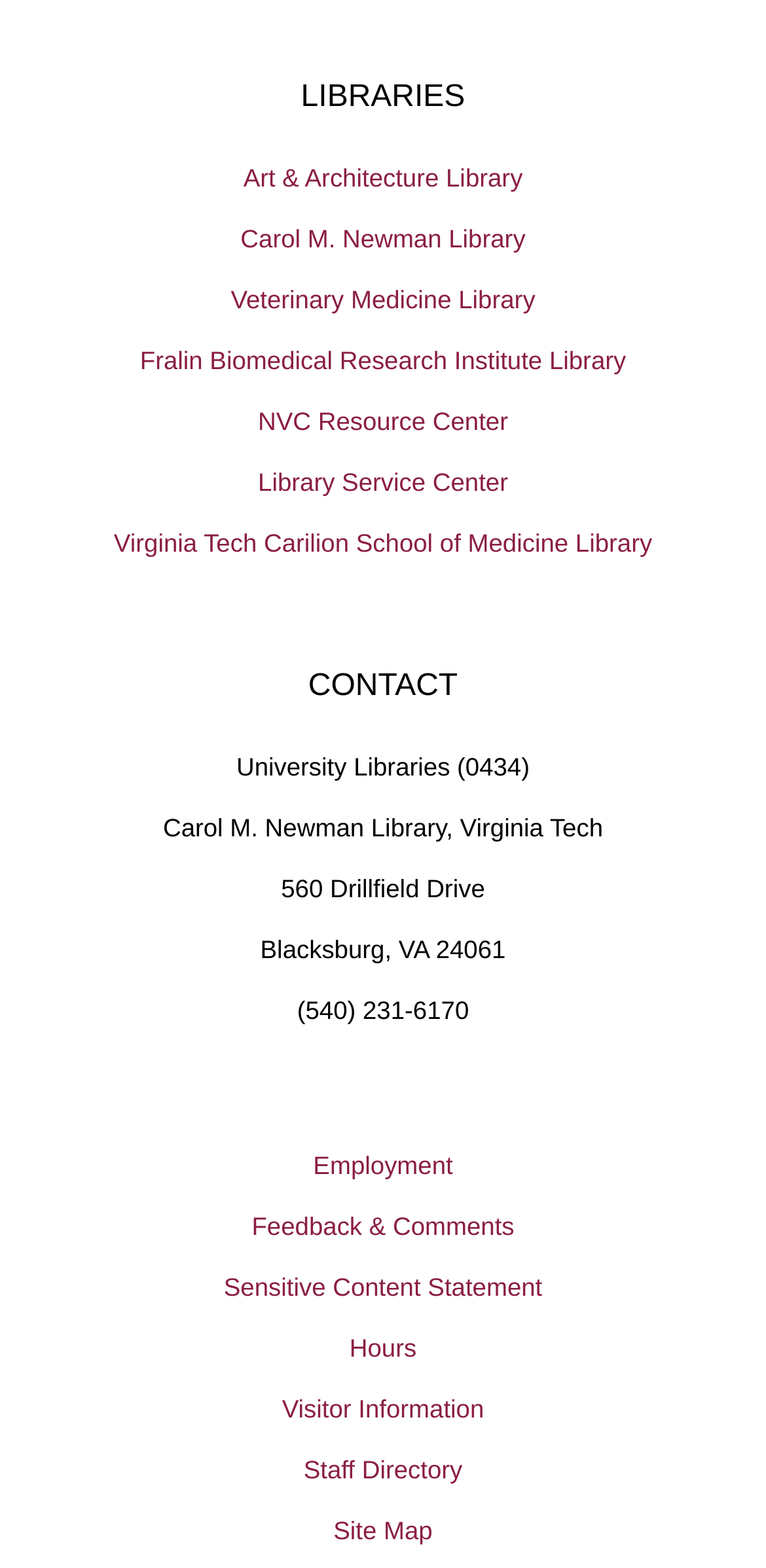How many libraries are listed on this webpage?
Answer the question with a detailed explanation, including all necessary information.

I counted the number of link elements with library names, and there are 7 of them: 'Art & Architecture Library', 'Carol M. Newman Library', 'Veterinary Medicine Library', 'Fralin Biomedical Research Institute Library', 'NVC Resource Center', 'Library Service Center', and 'Virginia Tech Carilion School of Medicine Library'.